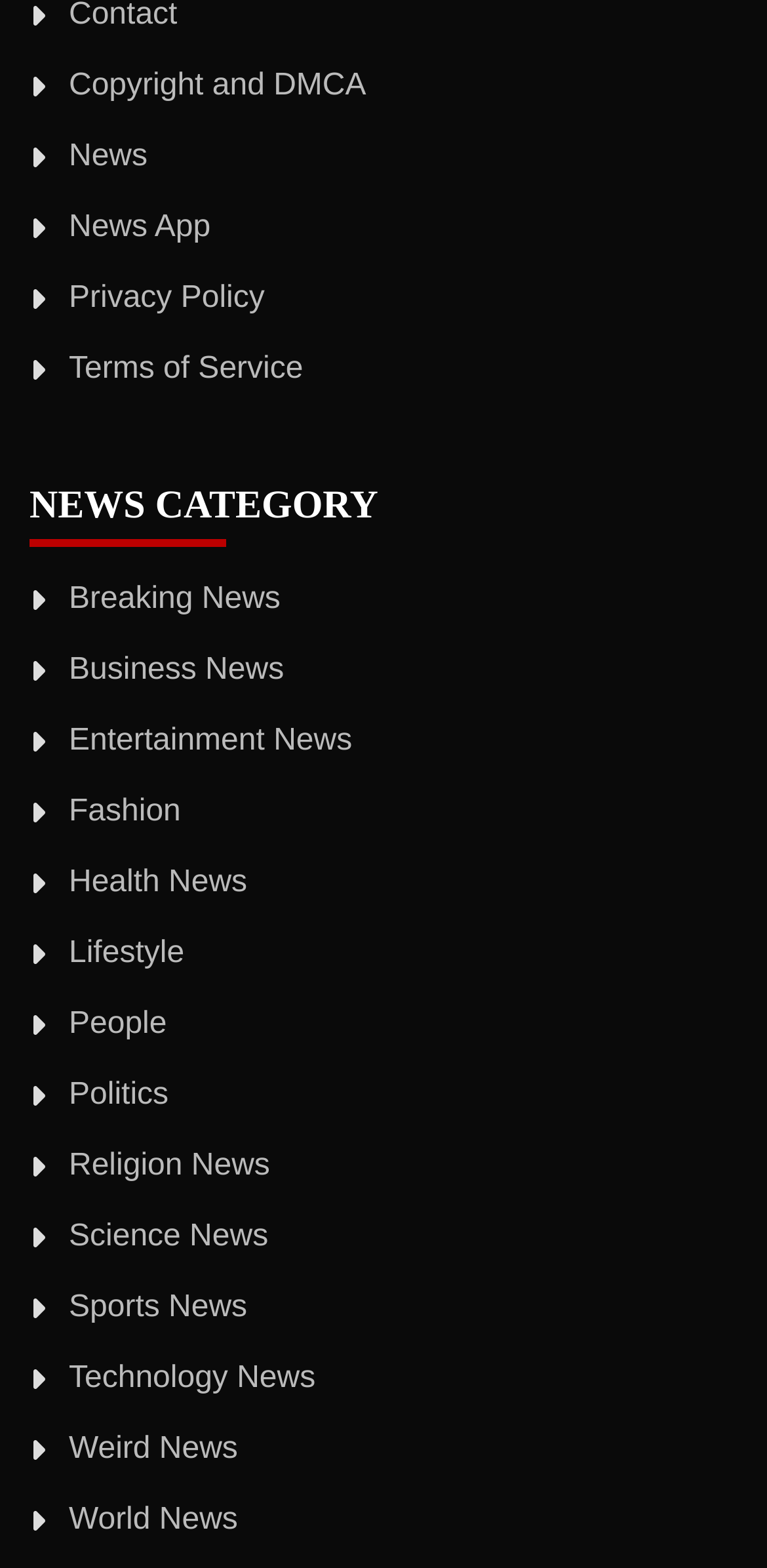Please identify the bounding box coordinates of the element's region that should be clicked to execute the following instruction: "Read Entertainment News". The bounding box coordinates must be four float numbers between 0 and 1, i.e., [left, top, right, bottom].

[0.09, 0.462, 0.459, 0.483]